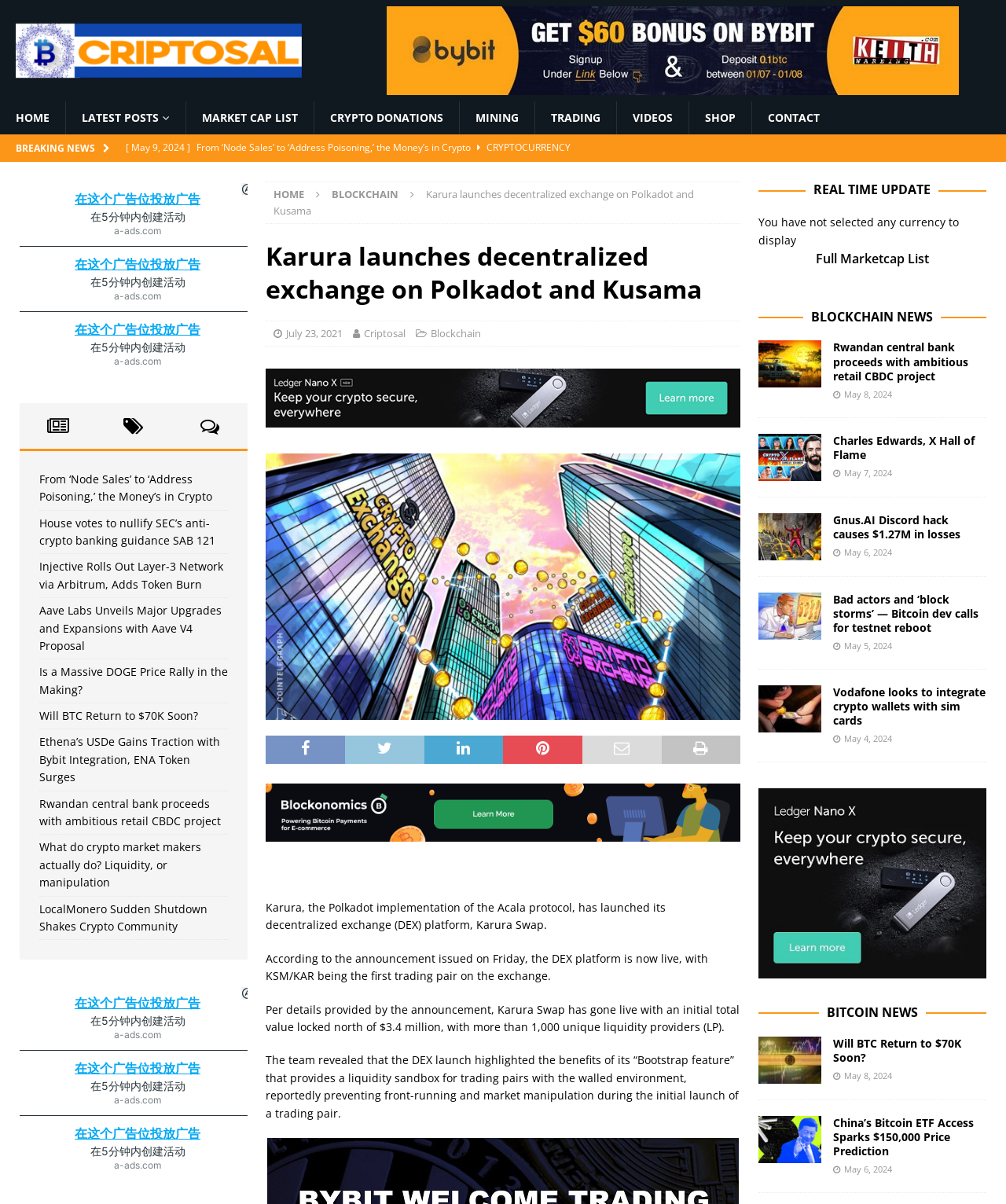Specify the bounding box coordinates of the element's region that should be clicked to achieve the following instruction: "Check the 'REAL TIME UPDATE' section". The bounding box coordinates consist of four float numbers between 0 and 1, in the format [left, top, right, bottom].

[0.754, 0.151, 0.98, 0.165]